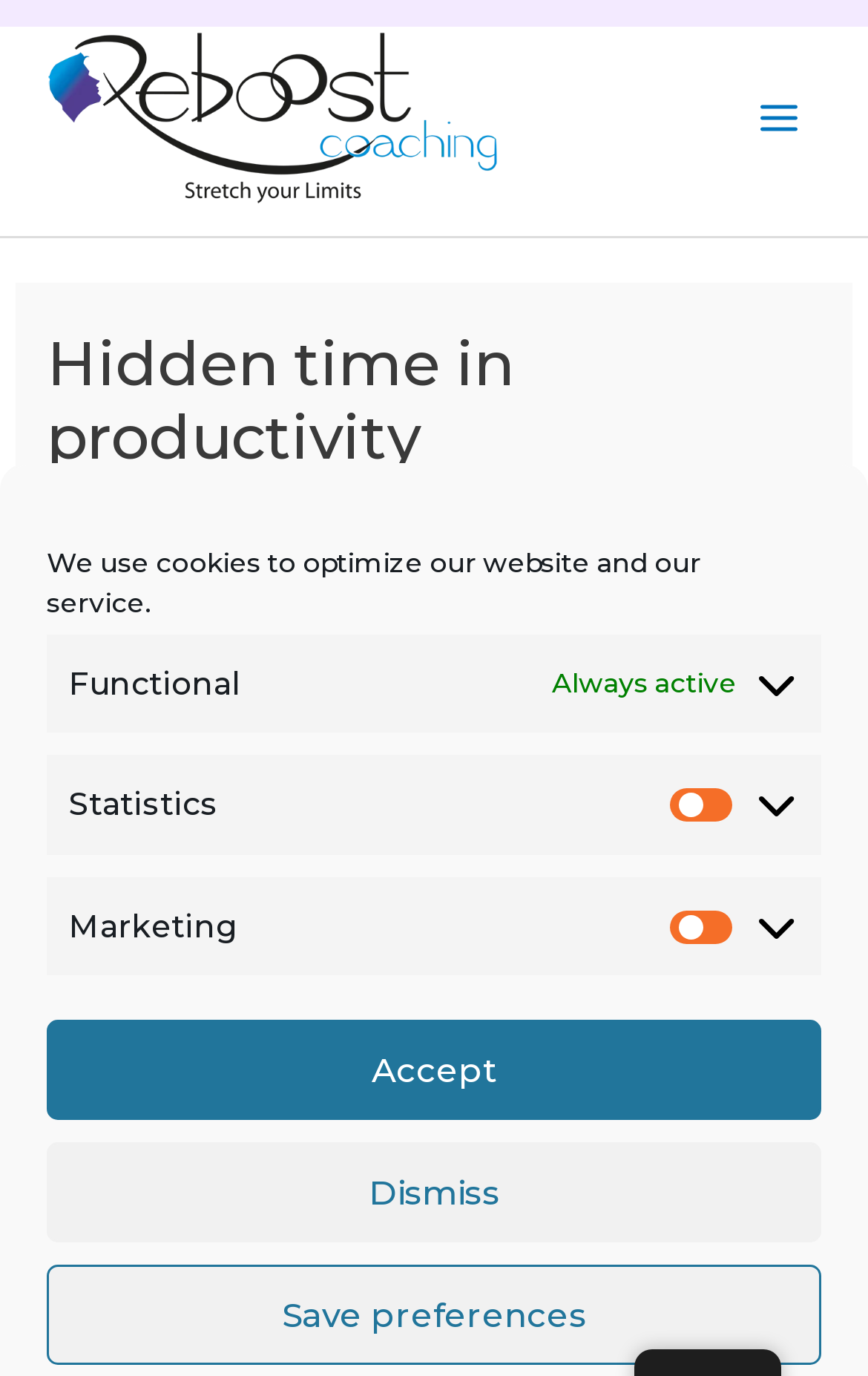Elaborate on the webpage's design and content in a detailed caption.

This webpage is about "Hidden time in productivity" and is part of the Re-Boost Coaching website. At the top left corner, there is a logo of Re-Boost Coaching, accompanied by a link to the main website. Below the logo, there is a main menu button.

The main content of the webpage is divided into two sections. The top section is a notification area, where there are three details sections related to cookies, statistics, and marketing. Each section has a disclosure triangle that can be expanded to reveal more information, including checkboxes and images. Below these sections, there are three buttons: "Accept", "Dismiss", and "Save preferences".

The main content section is headed by a title "Hidden time in productivity", followed by a breadcrumb navigation with links to "Laissez un commentaire", "Productivity", "Team", and "Laurent Van den Berghe". Below the navigation, there is a block of text that explains the concept of "hidden time" in productivity, using an example of an assembly line operation. The text is divided into three paragraphs, with the first paragraph introducing the concept, the second paragraph providing an example, and the third paragraph elaborating on the example.